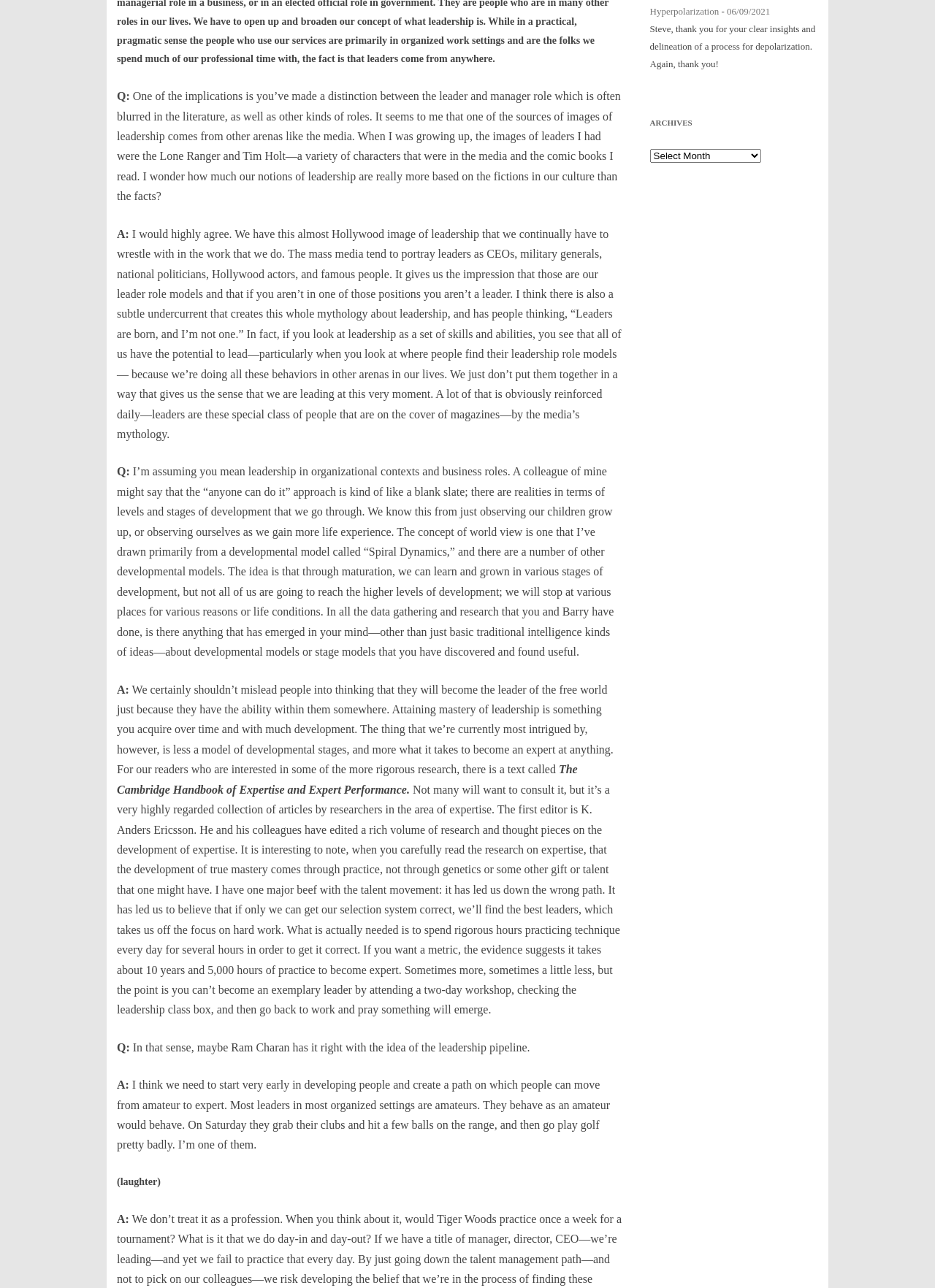Analyze the image and deliver a detailed answer to the question: What is the estimated time it takes to become an expert?

According to the text, the evidence suggests that it takes around 10 years and 5,000 hours of practice to become an expert, highlighting the importance of dedicated effort and time in achieving mastery.